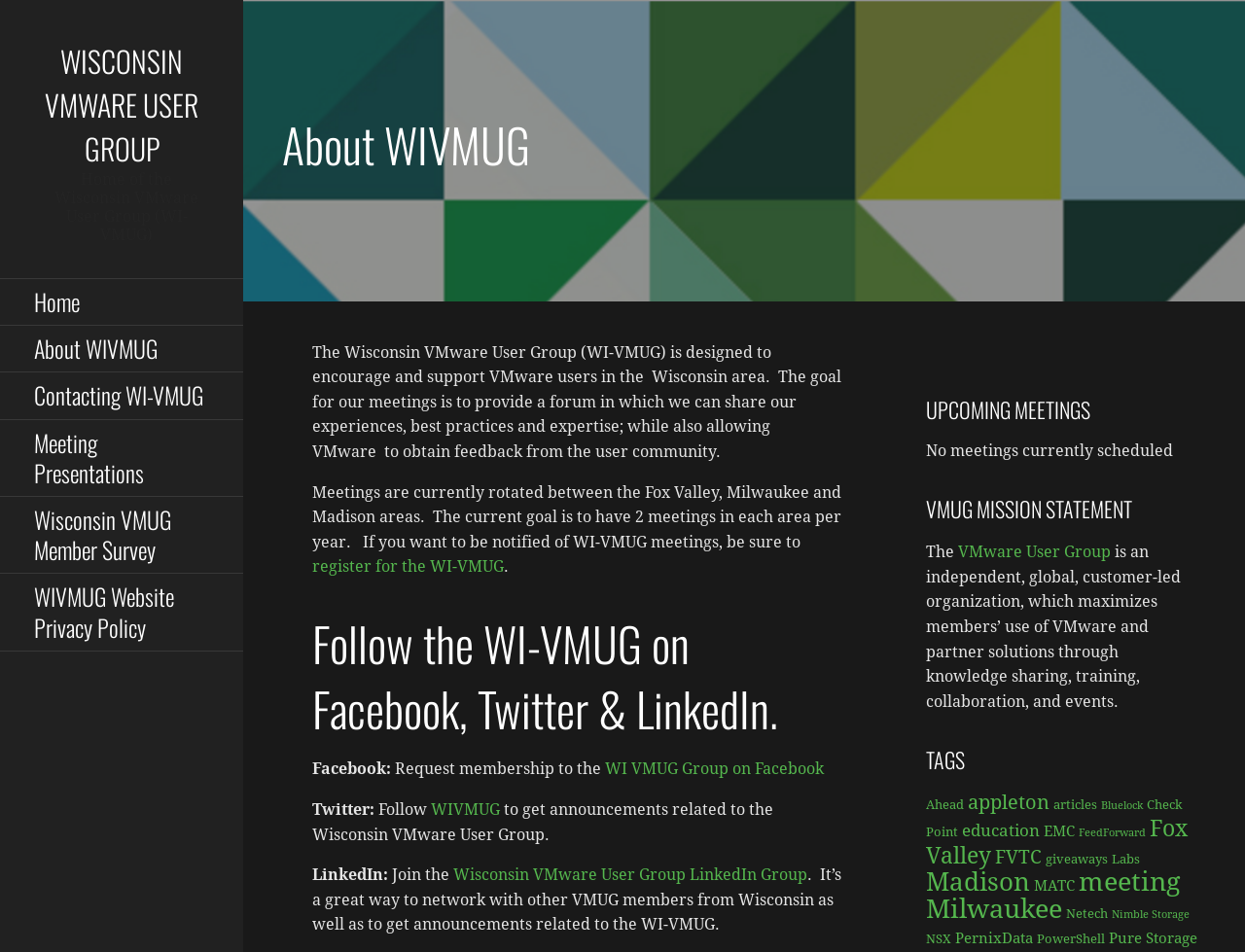Please identify the coordinates of the bounding box that should be clicked to fulfill this instruction: "Click on the Home link".

[0.0, 0.293, 0.195, 0.342]